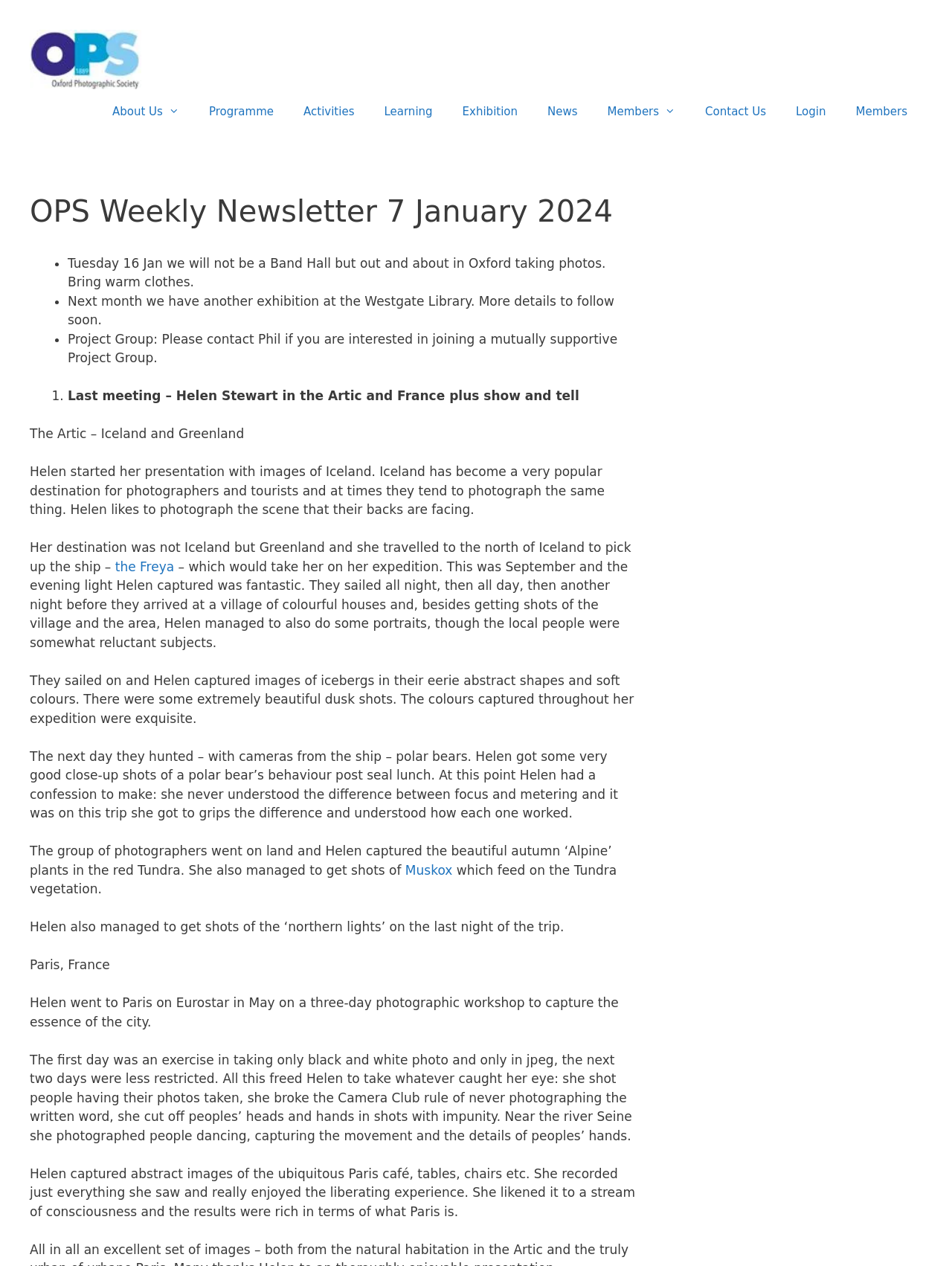Identify the bounding box coordinates of the section that should be clicked to achieve the task described: "Click the 'Programme' link".

[0.204, 0.07, 0.303, 0.106]